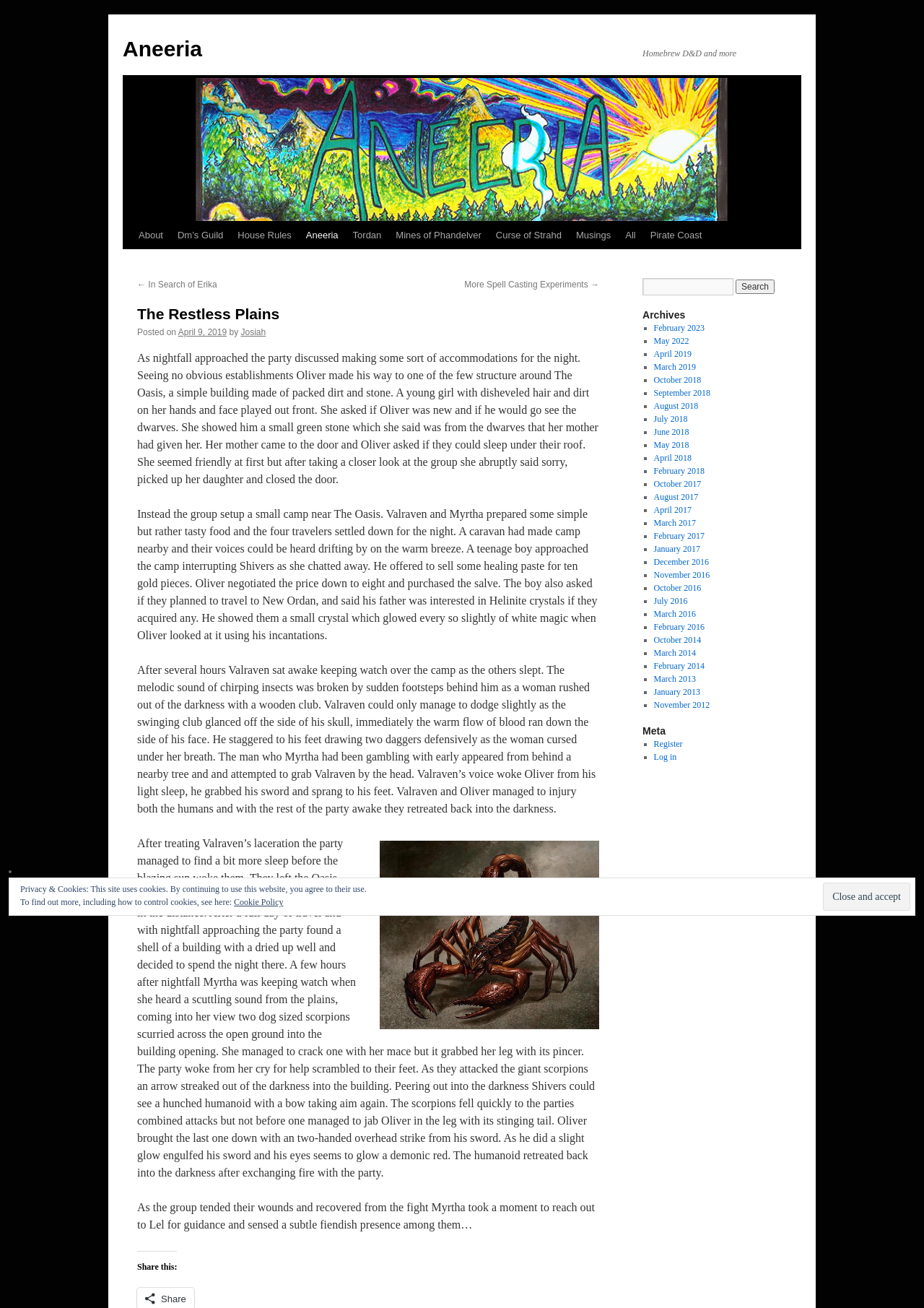Locate the bounding box coordinates of the clickable area to execute the instruction: "Read the 'Musings' article". Provide the coordinates as four float numbers between 0 and 1, represented as [left, top, right, bottom].

[0.616, 0.17, 0.669, 0.191]